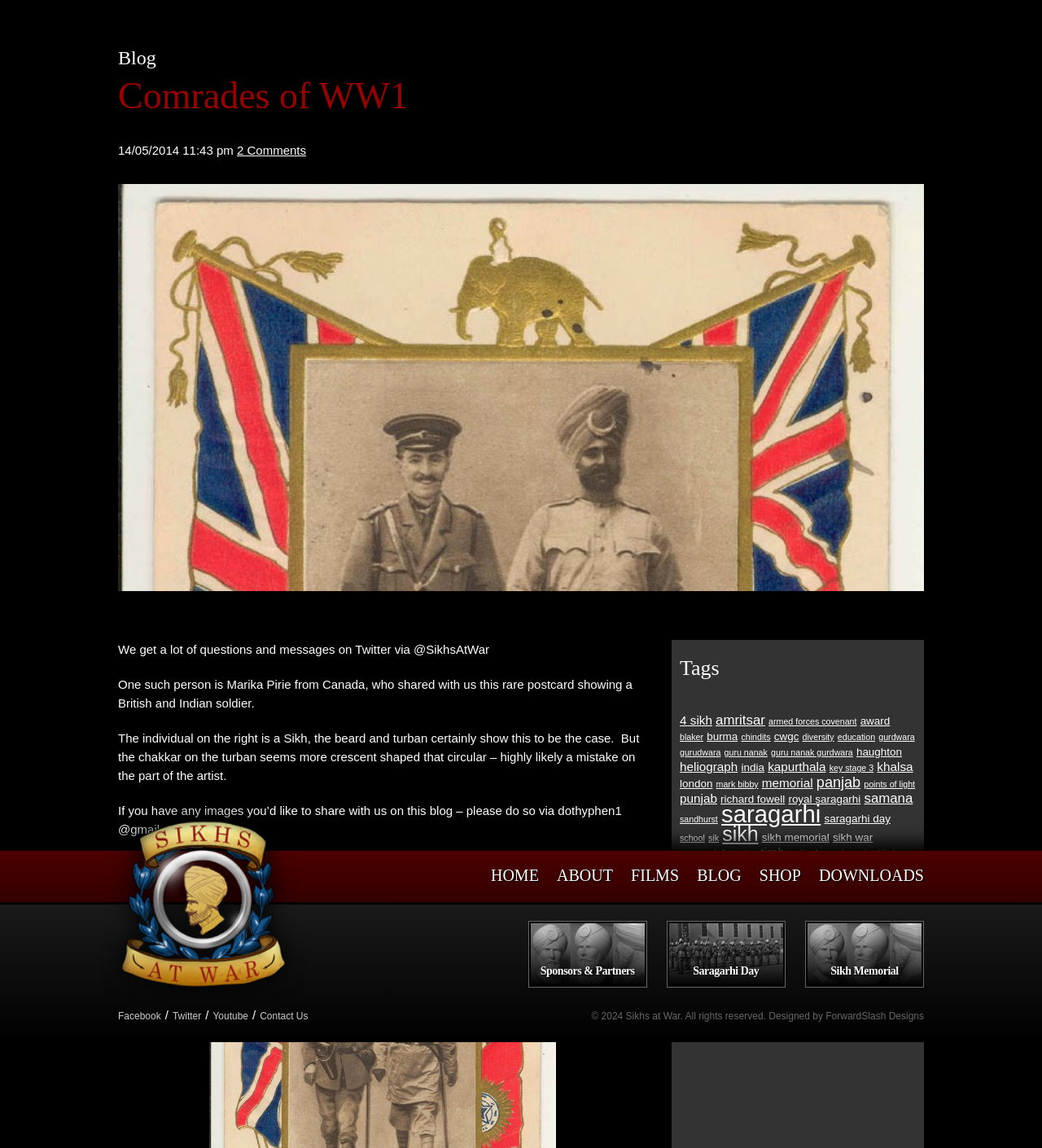Generate a comprehensive description of the webpage.

This webpage is about Sikhs at War, specifically focusing on Comrades of WW1. At the top, there is a logo with the text "Sikhs at War" and an image with the same name. Below the logo, there is a navigation menu with links to HOME, ABOUT, FILMS, BLOG, SHOP, and DOWNLOADS.

On the left side, there is a section with a heading "Comrades of WW1" and a timestamp "14/05/2014 11:43 pm". Below this, there is a blog post with a title and a few paragraphs of text. The post discusses a rare postcard showing a British and Indian soldier, with a focus on the Sikh individual in the image.

To the right of the blog post, there is a section with a heading "Tags" and a list of links to various tags, such as "4 sikh", "amritsar", "armed forces covenant", and many others. These tags seem to be related to the content of the blog post.

At the bottom of the page, there are links to social media platforms, including Facebook, Twitter, and Youtube, as well as a link to "Contact Us". There is also a copyright notice with the text "© 2024 Sikhs at War. All rights reserved. Designed by ForwardSlash Designs".

Throughout the page, there are several images, including the logo, the postcard image, and images associated with the links to Sikh Memorial Sponsors & Partners, Saragarhi Day, and Sikh Memorial.